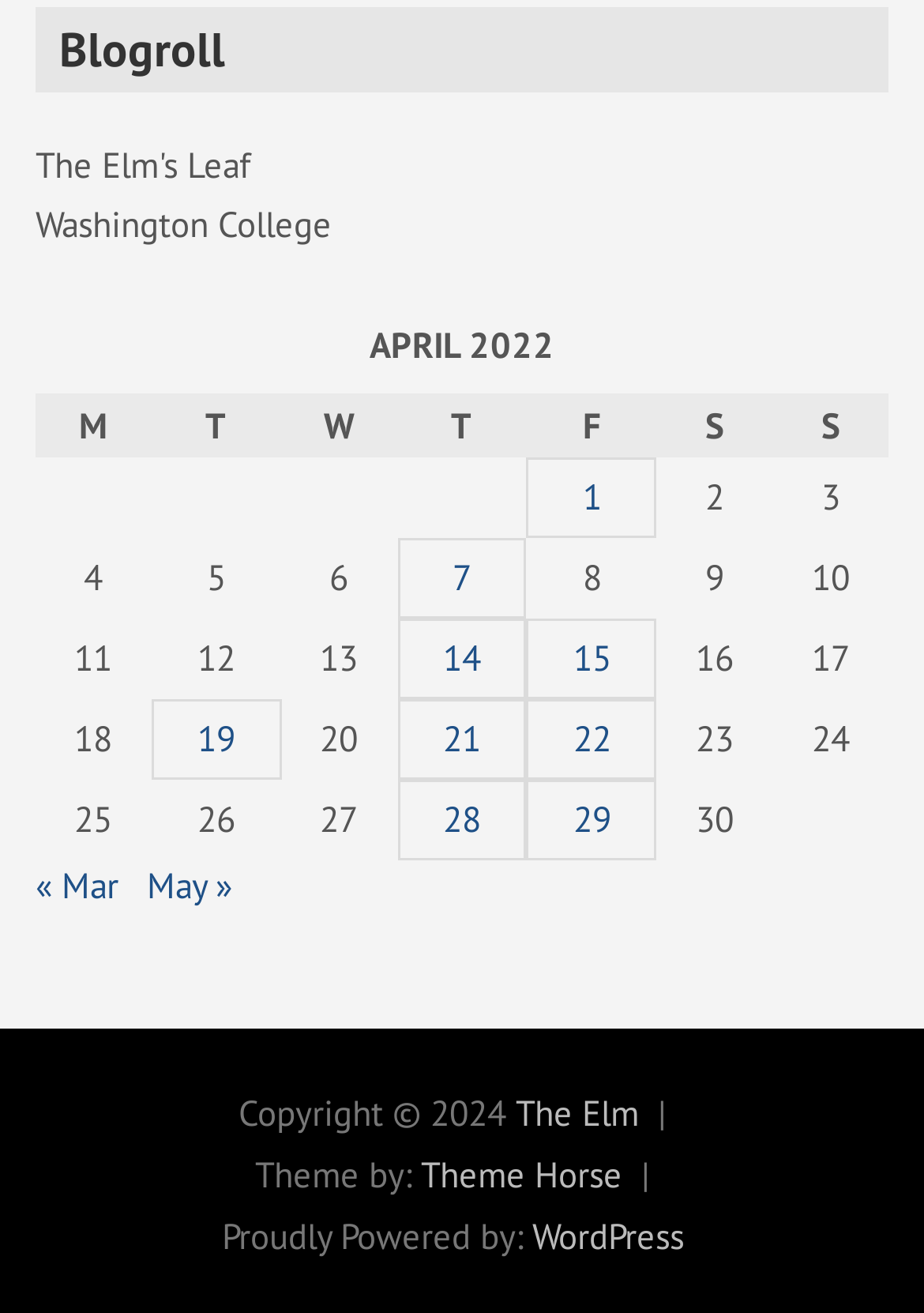Locate the bounding box coordinates of the area you need to click to fulfill this instruction: 'Go to May'. The coordinates must be in the form of four float numbers ranging from 0 to 1: [left, top, right, bottom].

[0.159, 0.657, 0.251, 0.691]